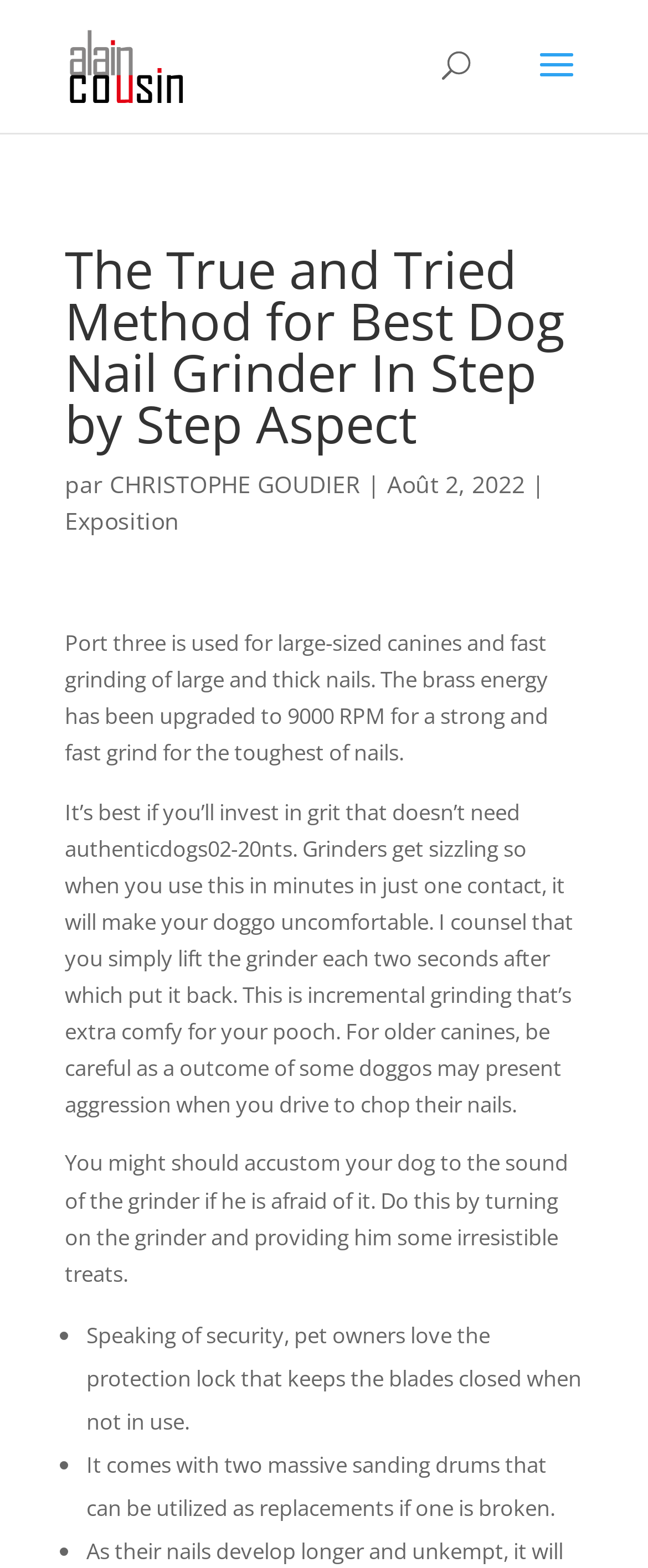What is the purpose of port three in the dog nail grinder?
Please provide a comprehensive answer based on the information in the image.

I found the purpose of port three by reading the text that describes the features of the dog nail grinder. The text states that 'Port three is used for large-sized canines and fast grinding of large and thick nails'.